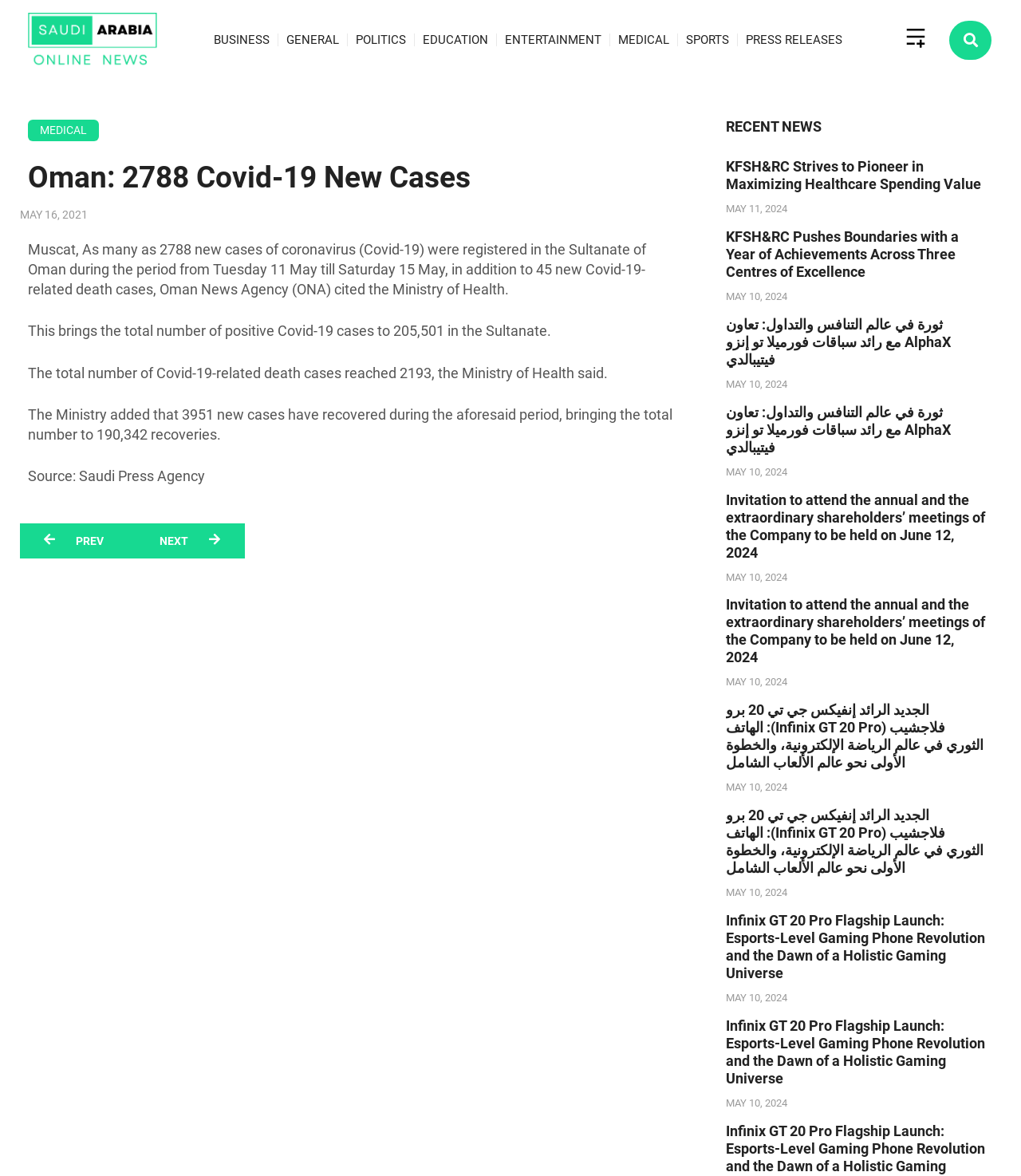Use a single word or phrase to answer the following:
How many new Covid-19 cases were registered in Oman?

2788